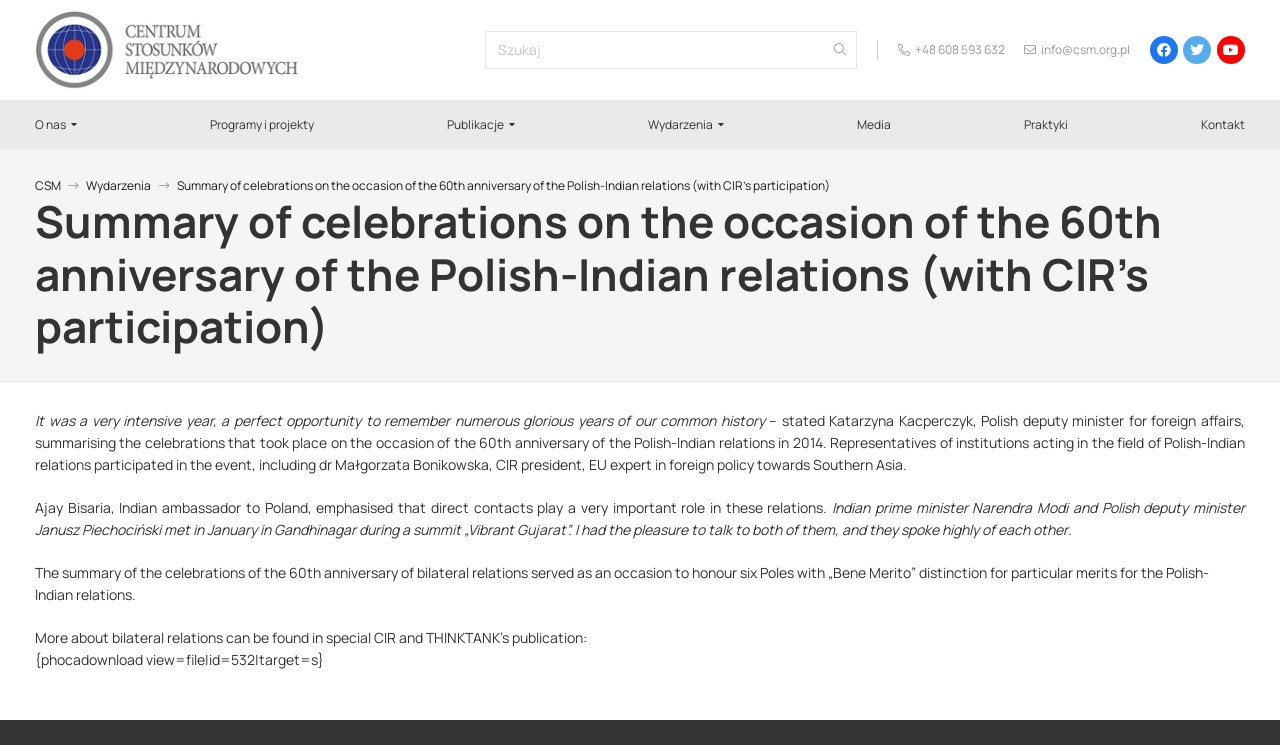Identify the bounding box coordinates of the element to click to follow this instruction: 'contact us'. Ensure the coordinates are four float values between 0 and 1, provided as [left, top, right, bottom].

[0.929, 0.134, 0.982, 0.201]